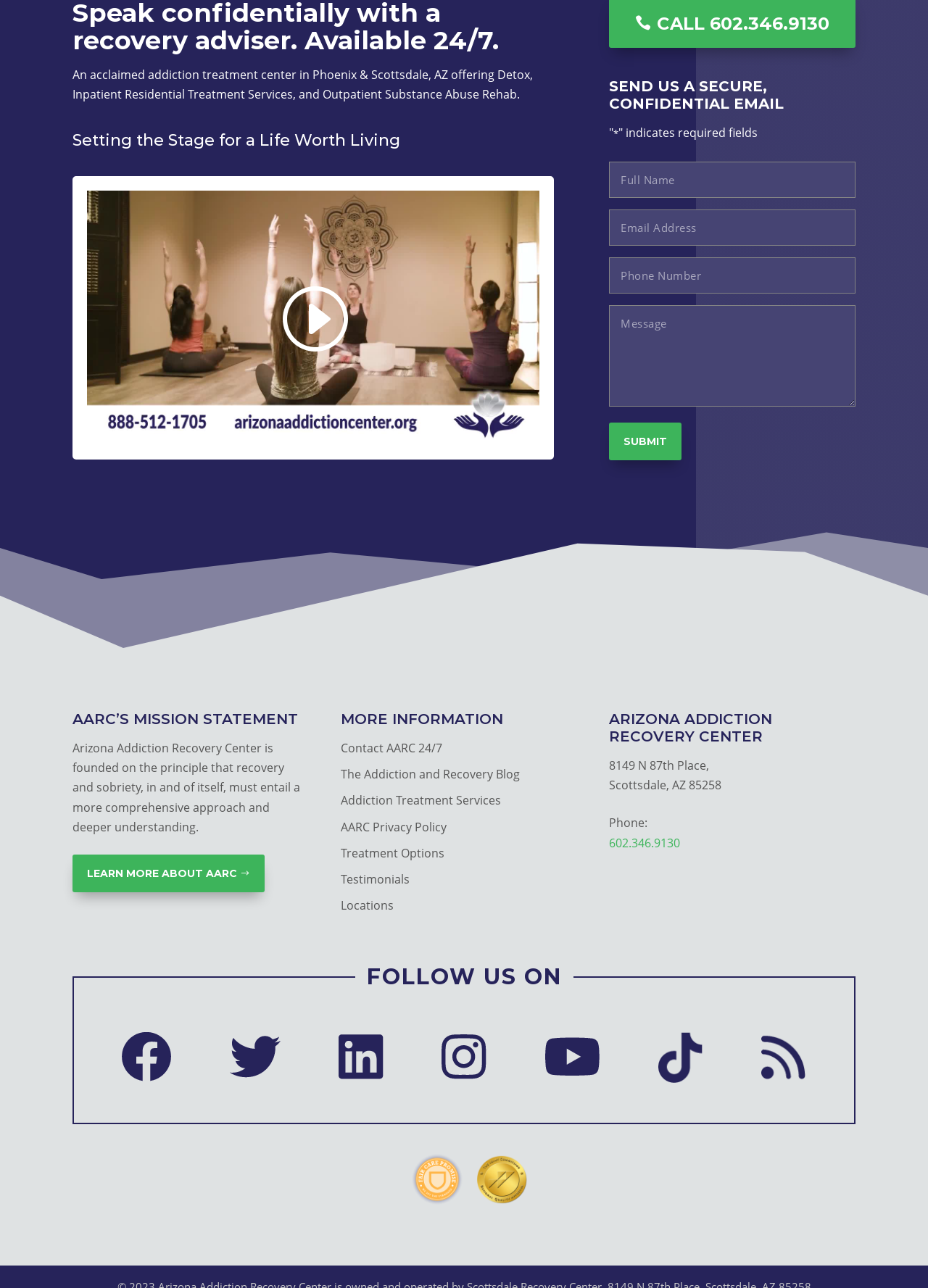Using the provided element description "North Carolina", determine the bounding box coordinates of the UI element.

None